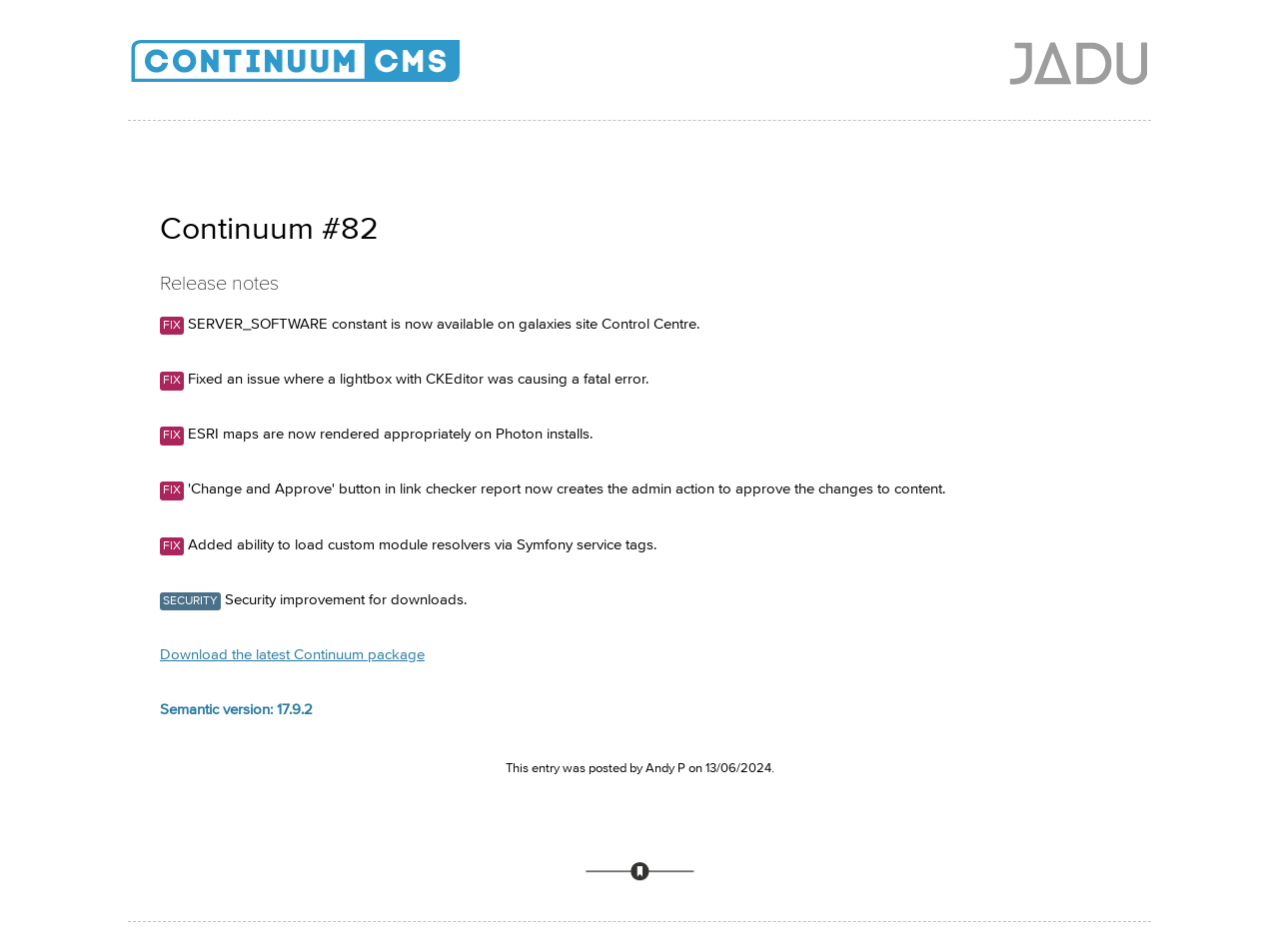Illustrate the webpage with a detailed description.

The webpage appears to be a product update page, specifically for Continuum #82. At the top left, there is a link to "Skip to main content". Next to it, on the top center, is a link to "Jadu CMS: Product Updates". On the top right, there is a heading "Jadu" with a link to "Jadu" underneath.

The main content area is divided into sections. The first section has a heading "Continuum #82" followed by a heading "Release notes". Below this, there are several sections of release notes, each with a heading "FIX", "SECURITY", or no heading, and a brief description of the update. These sections are arranged vertically, with the "FIX" sections appearing above the "SECURITY" section.

The release notes sections contain static text describing the updates, such as "SERVER_SOFTWARE constant is now available on galaxies site Control Centre" and "ESRI maps are now rendered appropriately on Photon installs". There is also a link to "Download the latest Continuum package" and a static text indicating the semantic version "17.9.2".

At the bottom of the page, there is a section with a static text "This entry was posted by Andy P on" followed by a time element displaying the date "13/06/2024".